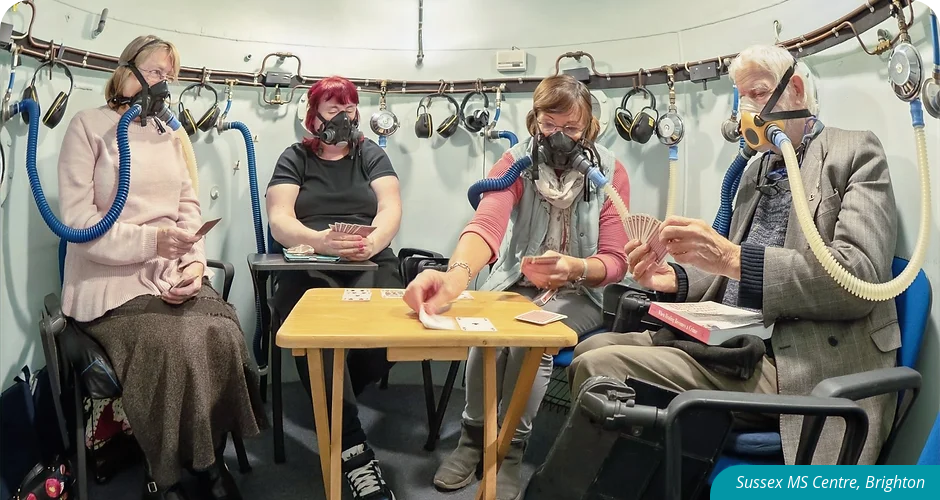What activity are the individuals engaged in?
Answer the question with a single word or phrase by looking at the picture.

Card game